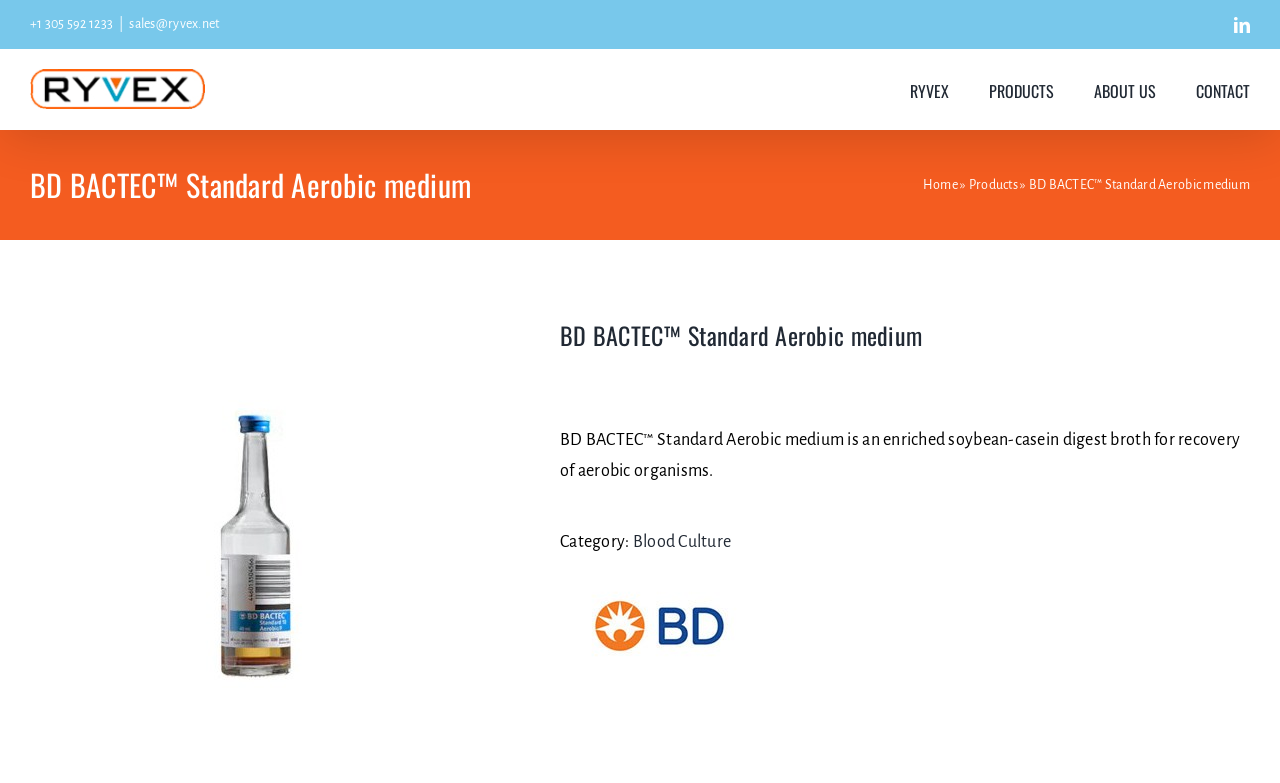Identify and provide the bounding box for the element described by: "Contact".

[0.934, 0.063, 0.977, 0.165]